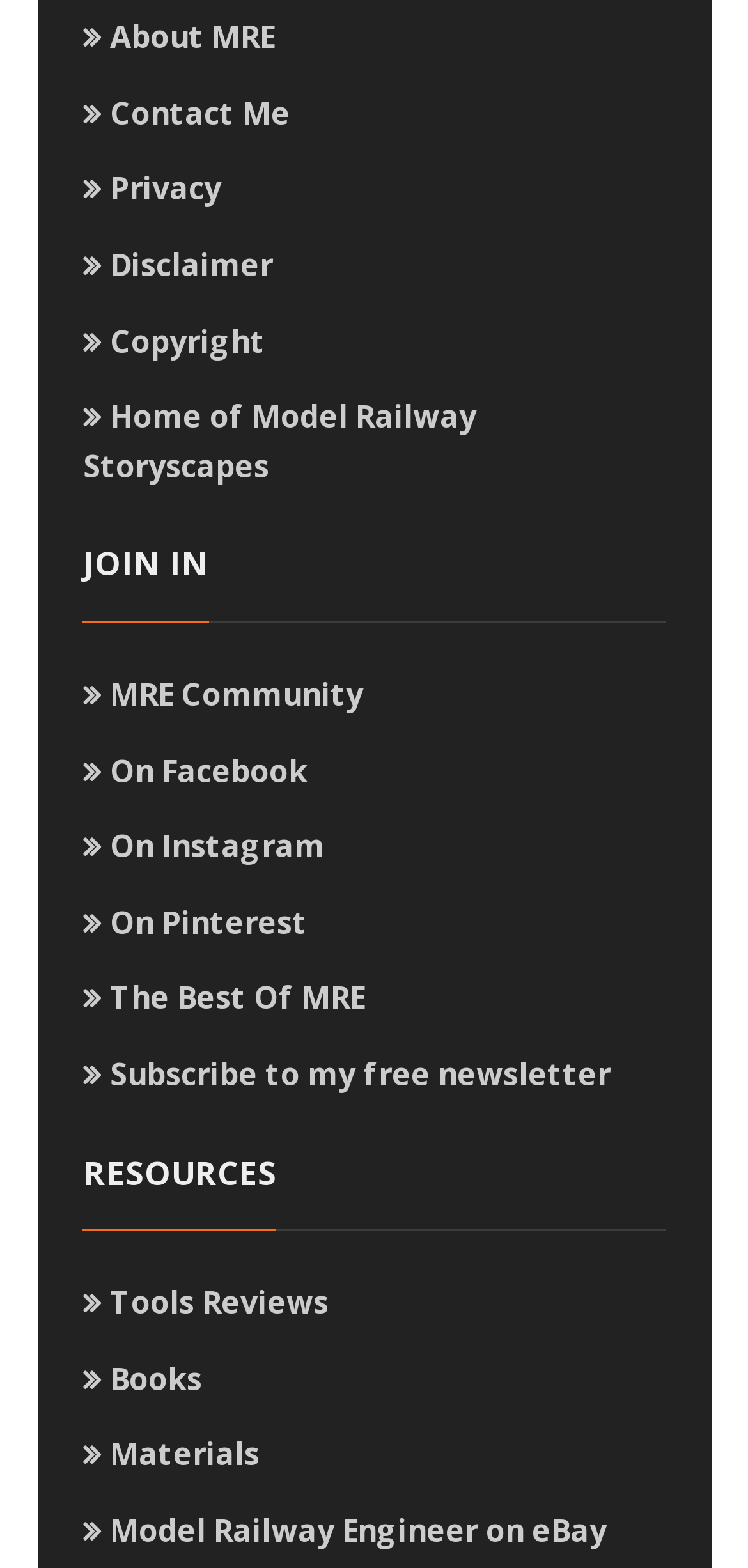Identify the bounding box coordinates of the area you need to click to perform the following instruction: "View Tools Reviews".

[0.111, 0.817, 0.439, 0.844]